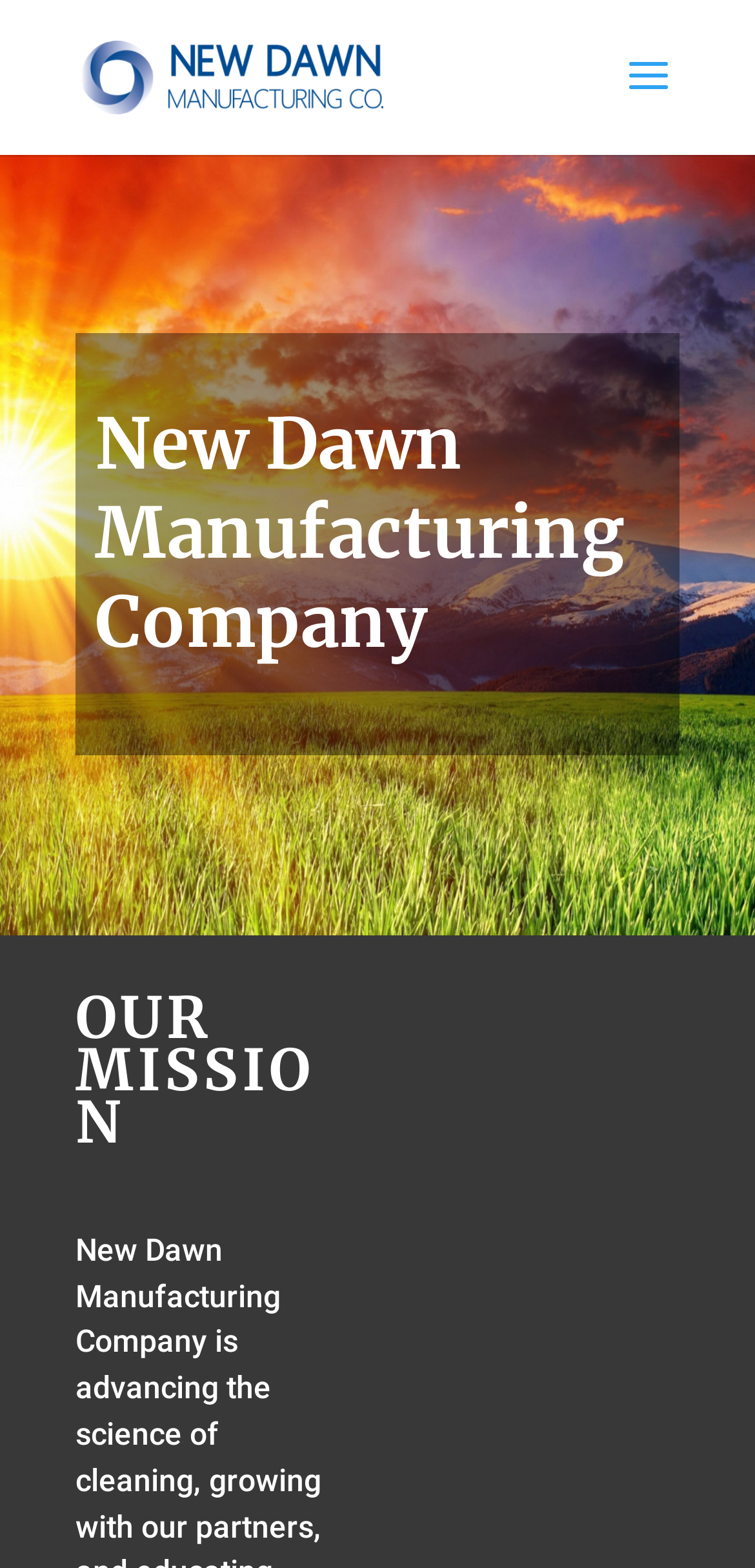Respond with a single word or phrase:
What is the company's mission statement located?

Below the company name